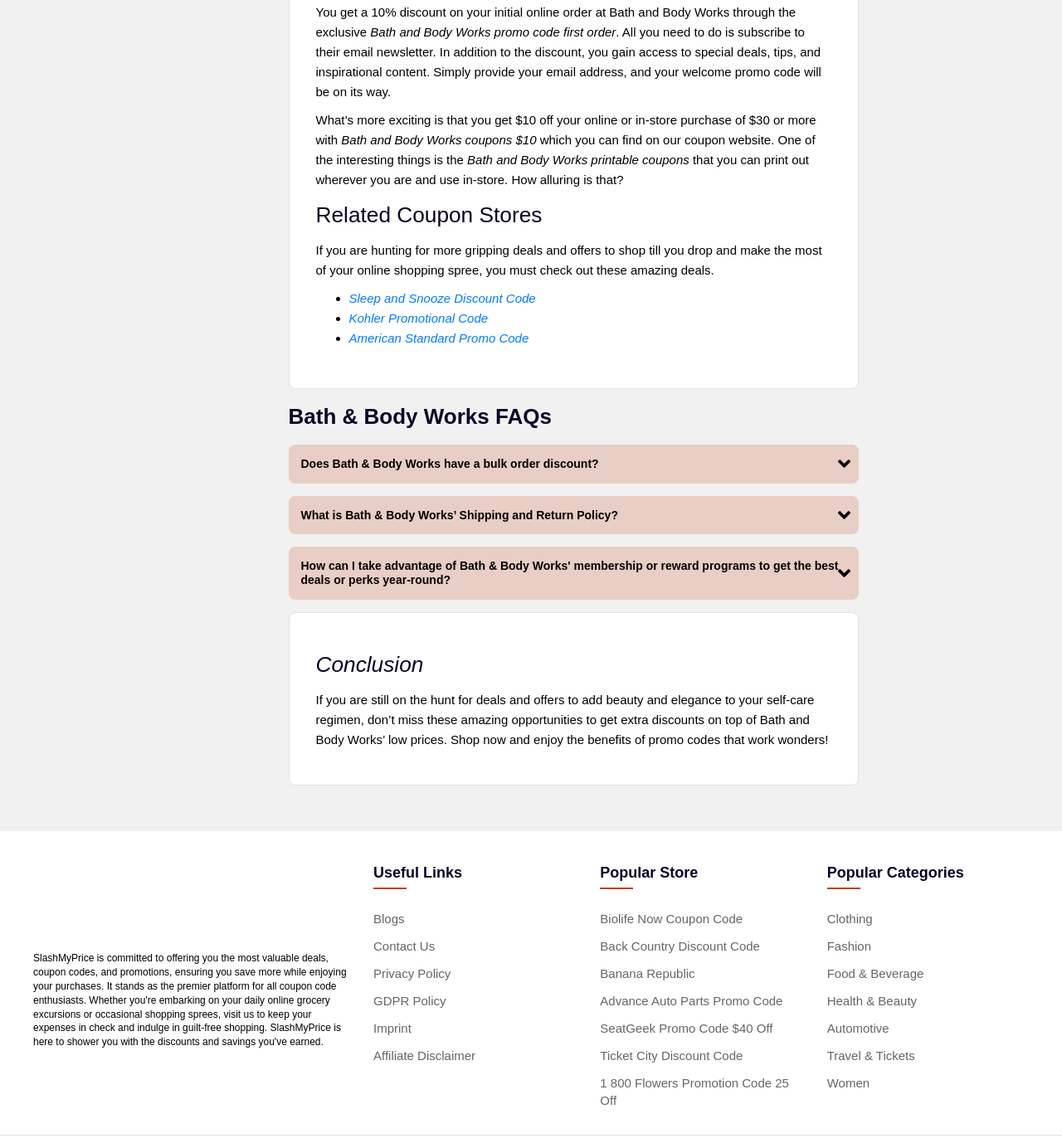Please provide a one-word or phrase answer to the question: 
What is the discount for first-time online orders at Bath and Body Works?

10% off